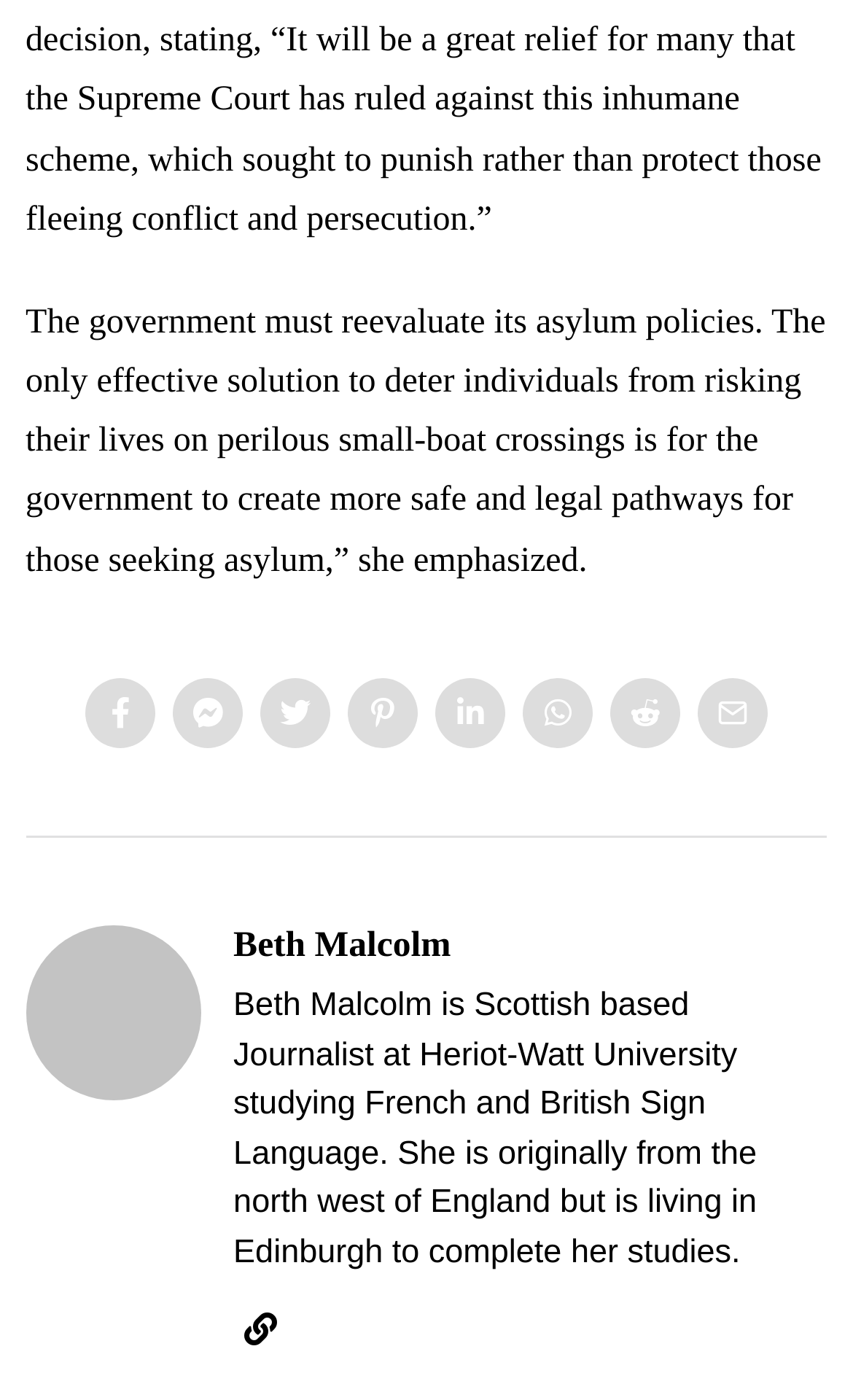Pinpoint the bounding box coordinates of the clickable element to carry out the following instruction: "Read more about Beth Malcolm."

[0.274, 0.659, 0.529, 0.689]